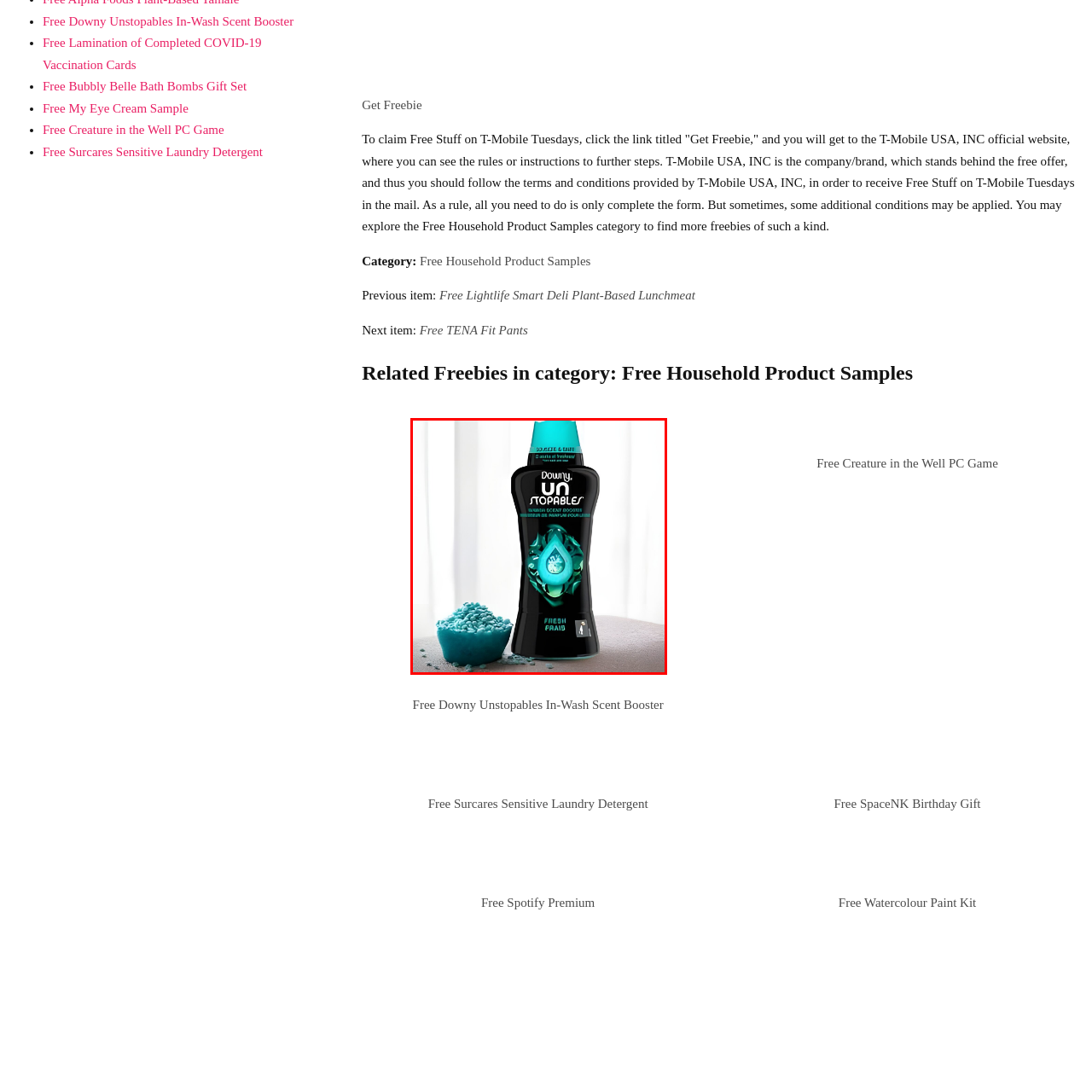Offer a detailed caption for the image that is surrounded by the red border.

The image showcases a vibrant bottle of Downy Unstopables In-Wash Scent Booster, designed to enhance laundry freshness. The sleek, black bottle features a striking turquoise cap and a prominent label that emphasizes its fragrance-boosting properties. Accompanying the bottle is a small mound of the product's signature blue scent beads, which are used to infuse garments with intense freshness during washing. Highlighted under the product name is the phrase "Fresh Paradis," indicating the specific scent variant. This product is part of the offering of free household product samples, encouraging users to experience enhanced laundry freshness as part of a promotional initiative.